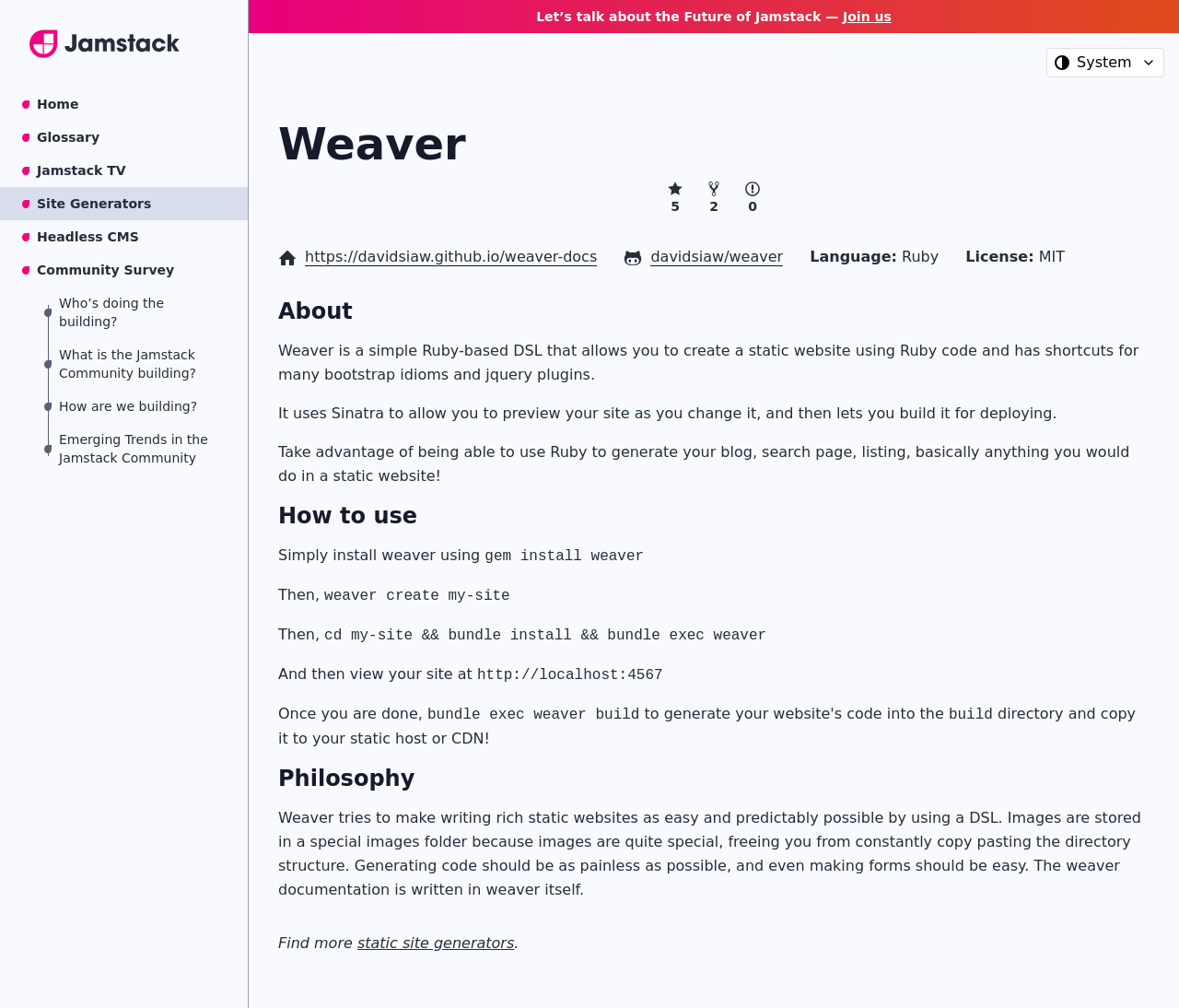What is the purpose of the images folder?
Provide a detailed answer to the question using information from the image.

The purpose of the images folder is to store images, which is mentioned in the philosophy section as 'images are stored in a special images folder because images are quite special'.